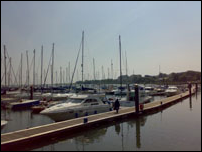Explain what the image portrays in a detailed manner.

The image showcases a serene marina scene in Malahide, Dublin, illuminated by bright sunlight. Numerous sailboats and motor yachts are docked at the marina, their masts reaching high against the clear sky. A wooden jetty extends into the water, where a person is seen walking leisurely, adding a sense of scale and activity to the tranquil setting. The marina is surrounded by lush greenery, hinting at the natural beauty of the area. This picturesque environment is typical of Malahide, a charming seaside town located just 16 kilometers north of Dublin city center, known for its scenic views and as a popular destination for both locals and visitors.